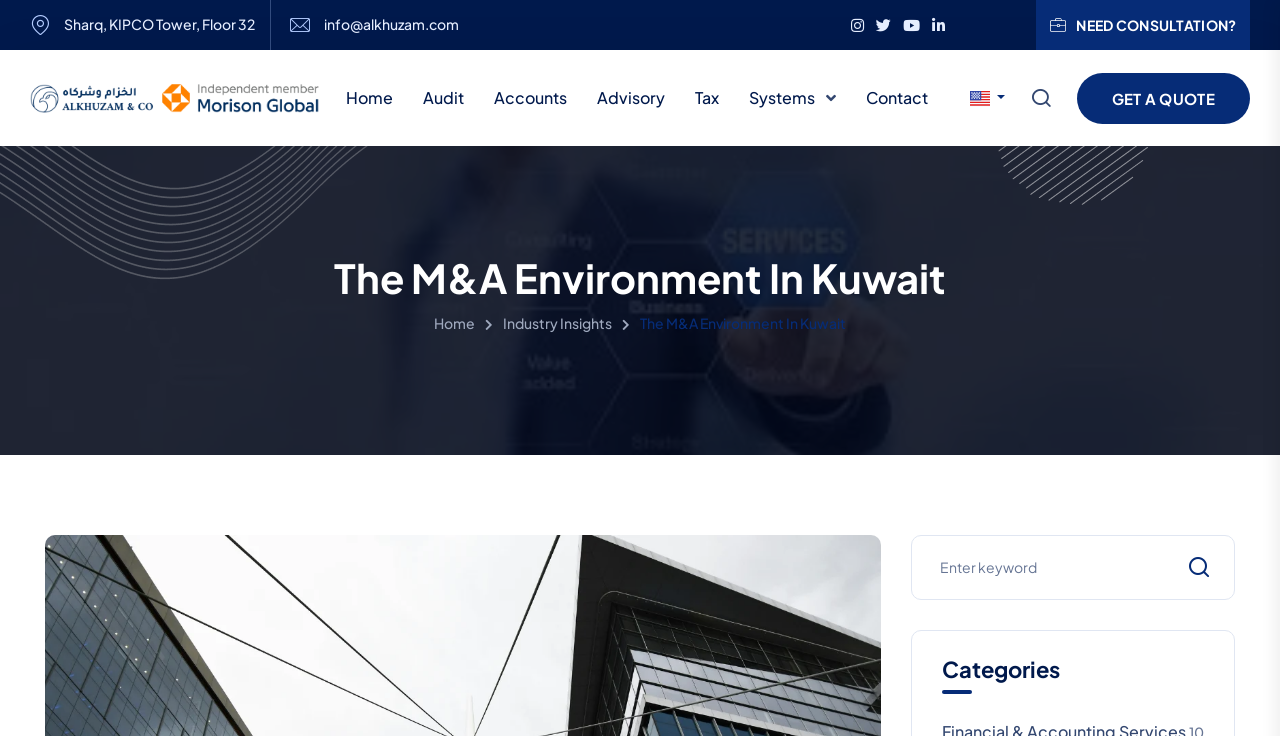What is the email address to contact Alkhuzam & Co.?
Based on the image, provide a one-word or brief-phrase response.

info@alkhuzam.com